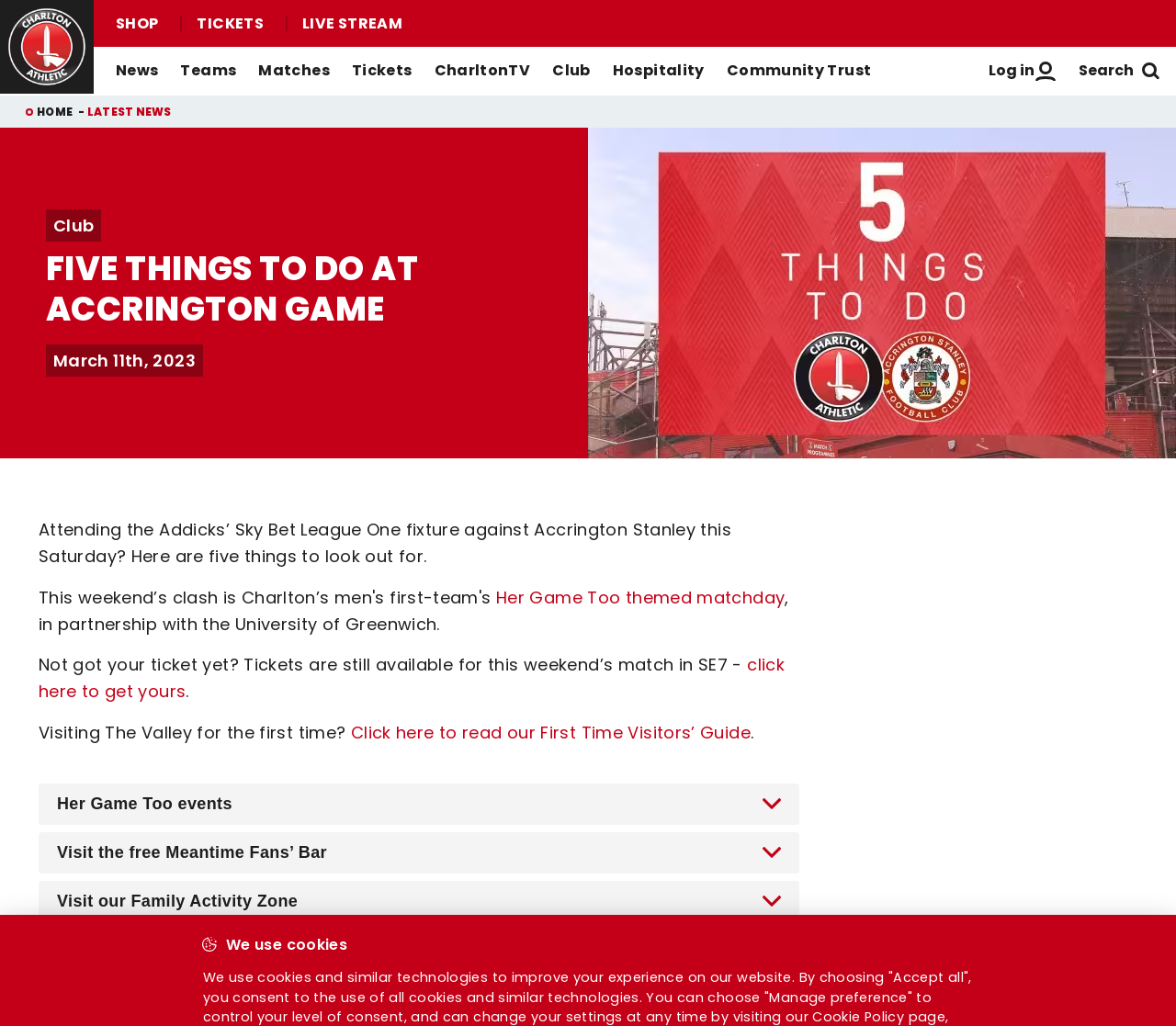Summarize the webpage in an elaborate manner.

The webpage is about Charlton Athletic Football Club, with a focus on an upcoming game against Accrington. At the top left corner, there is a link to skip to the main content and a link to go back to the homepage, accompanied by the club's logo. Below these links, there are four main navigation links: SHOP, TICKETS, LIVE STREAM, and a mega navigation menu.

The mega navigation menu is divided into several sections, including News, Teams, Matches, Tickets, CharltonTV, and Club. Under the News section, there are links to Men's First-Team News, Women's First-Team News, Academy News, and more. The Teams section has links to First-Team, U21s, U18s, and Academy teams for both men and women. The Matches section has links to upcoming matches, including Men's First-Team, Women's First-Team, and Academy matches.

The Tickets section is further divided into subcategories, including Ticket News, On Sale Now, Matchday Experiences, and more. There are also links to purchase tickets, check ticket office opening hours, and learn about loyalty points. The CharltonTV section has links to watch live matches, highlights, full match replays, interviews, and behind-the-scenes content.

At the top right corner, there are links to login, create a new account, and get help. Below the mega navigation menu, there are additional links to the Club section, which includes information about hospitality, celebrations, and lounges for hire. Overall, the webpage provides a comprehensive overview of the football club, its teams, matches, and ticketing information, as well as access to live streaming and exclusive content.